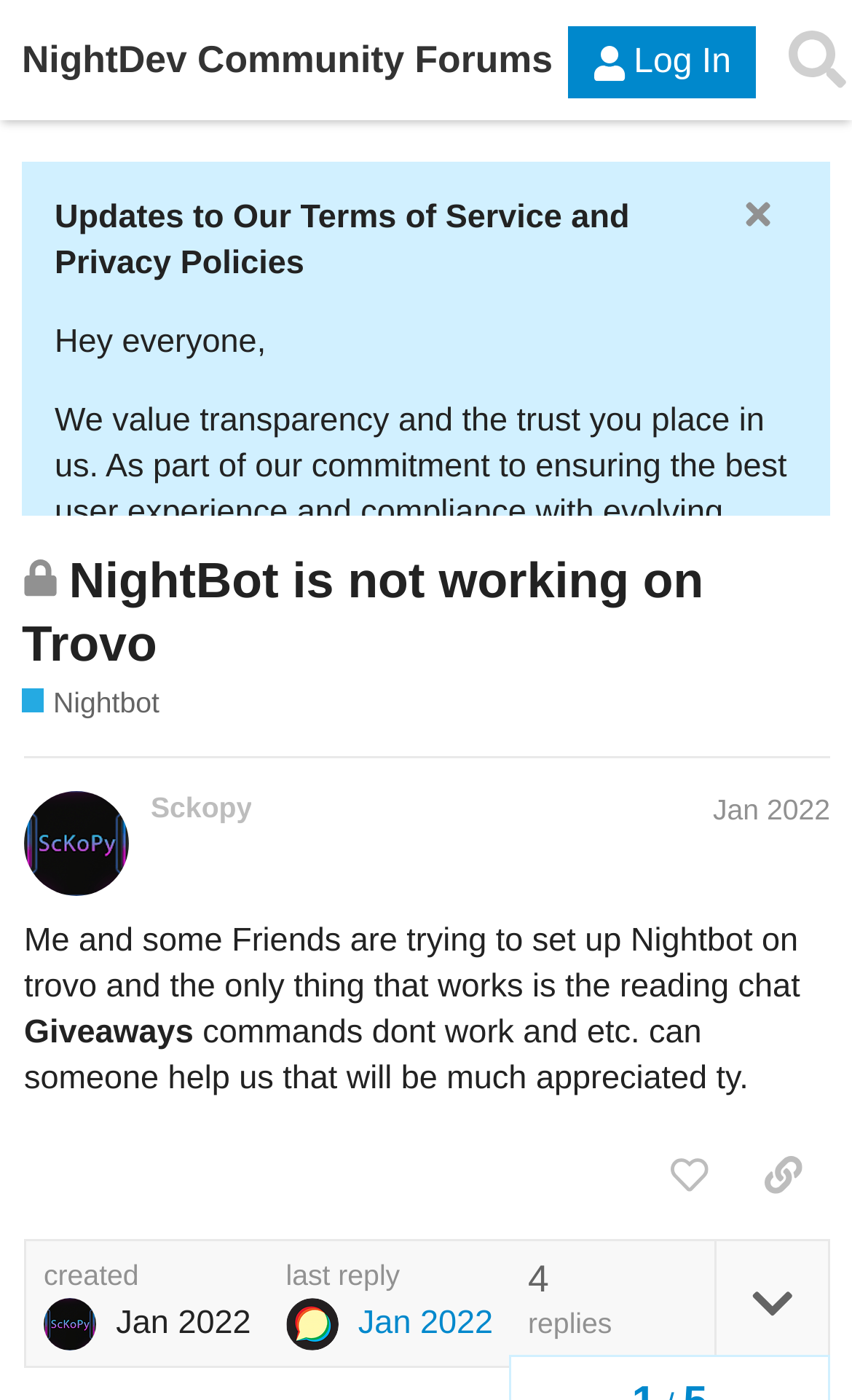Pinpoint the bounding box coordinates of the element you need to click to execute the following instruction: "Like the post". The bounding box should be represented by four float numbers between 0 and 1, in the format [left, top, right, bottom].

[0.753, 0.81, 0.864, 0.87]